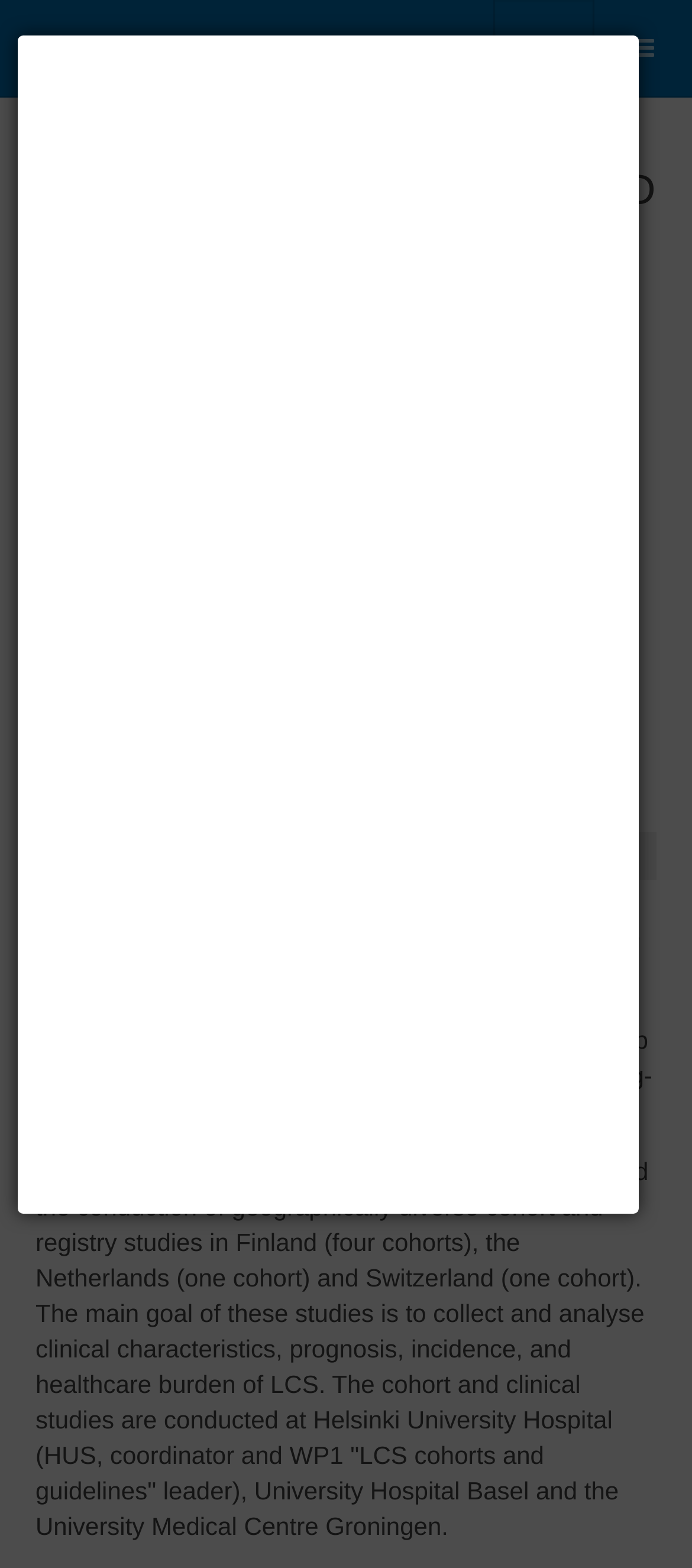Give the bounding box coordinates for the element described as: "parent_node: PharmaNews.eu".

[0.859, 0.0, 1.0, 0.062]